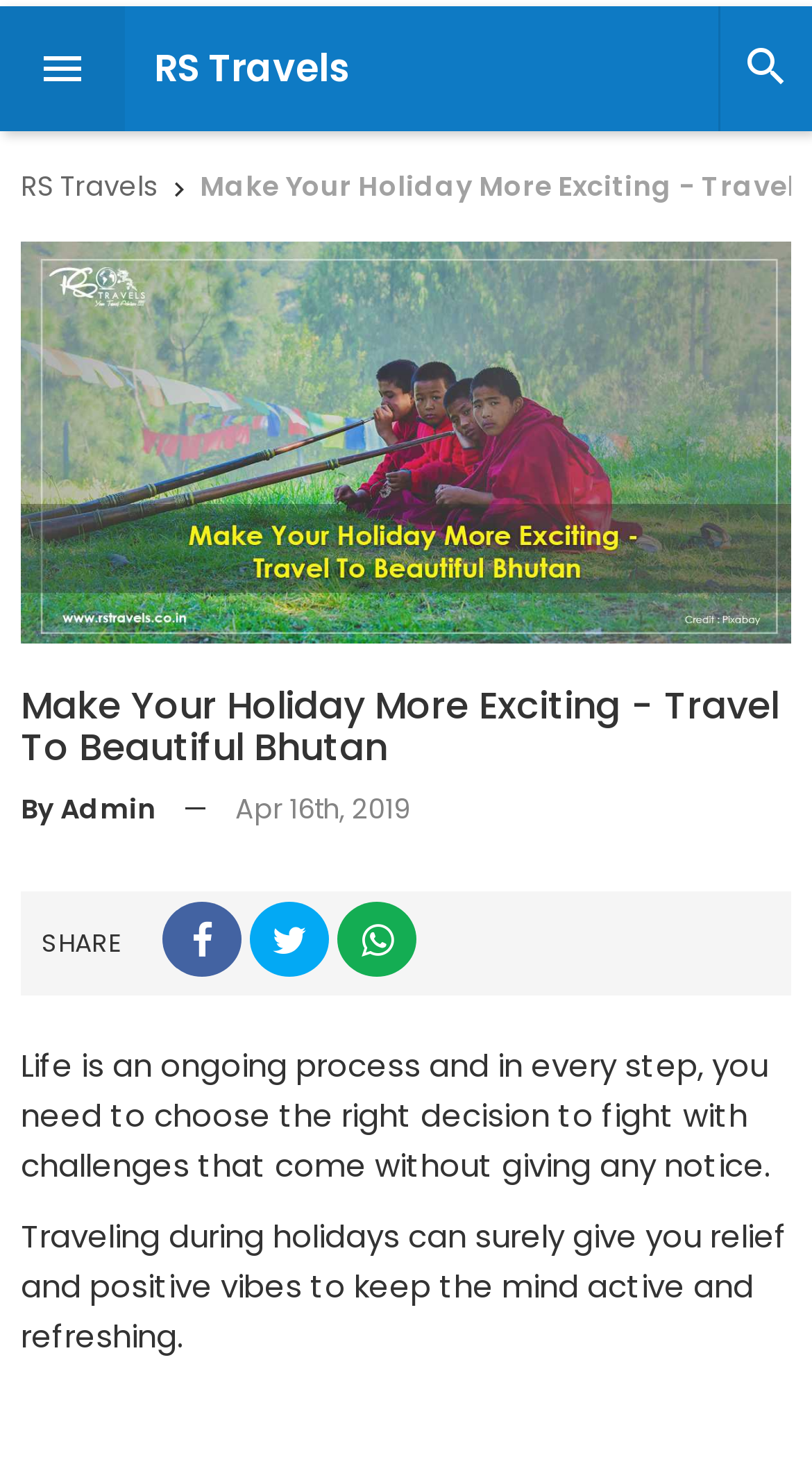What is the name of the travel agency?
Look at the image and provide a short answer using one word or a phrase.

RS Travels